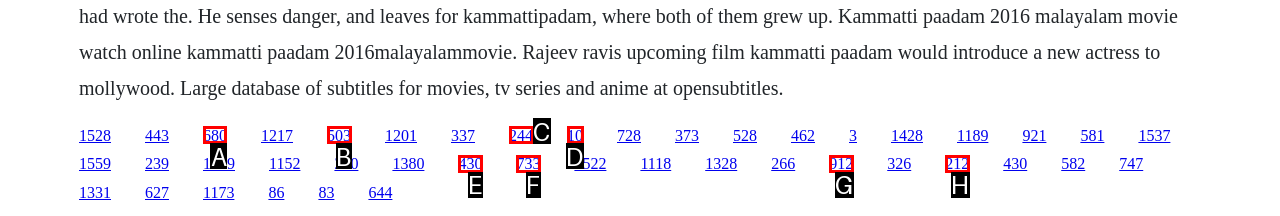Identify the appropriate lettered option to execute the following task: visit the third link
Respond with the letter of the selected choice.

A